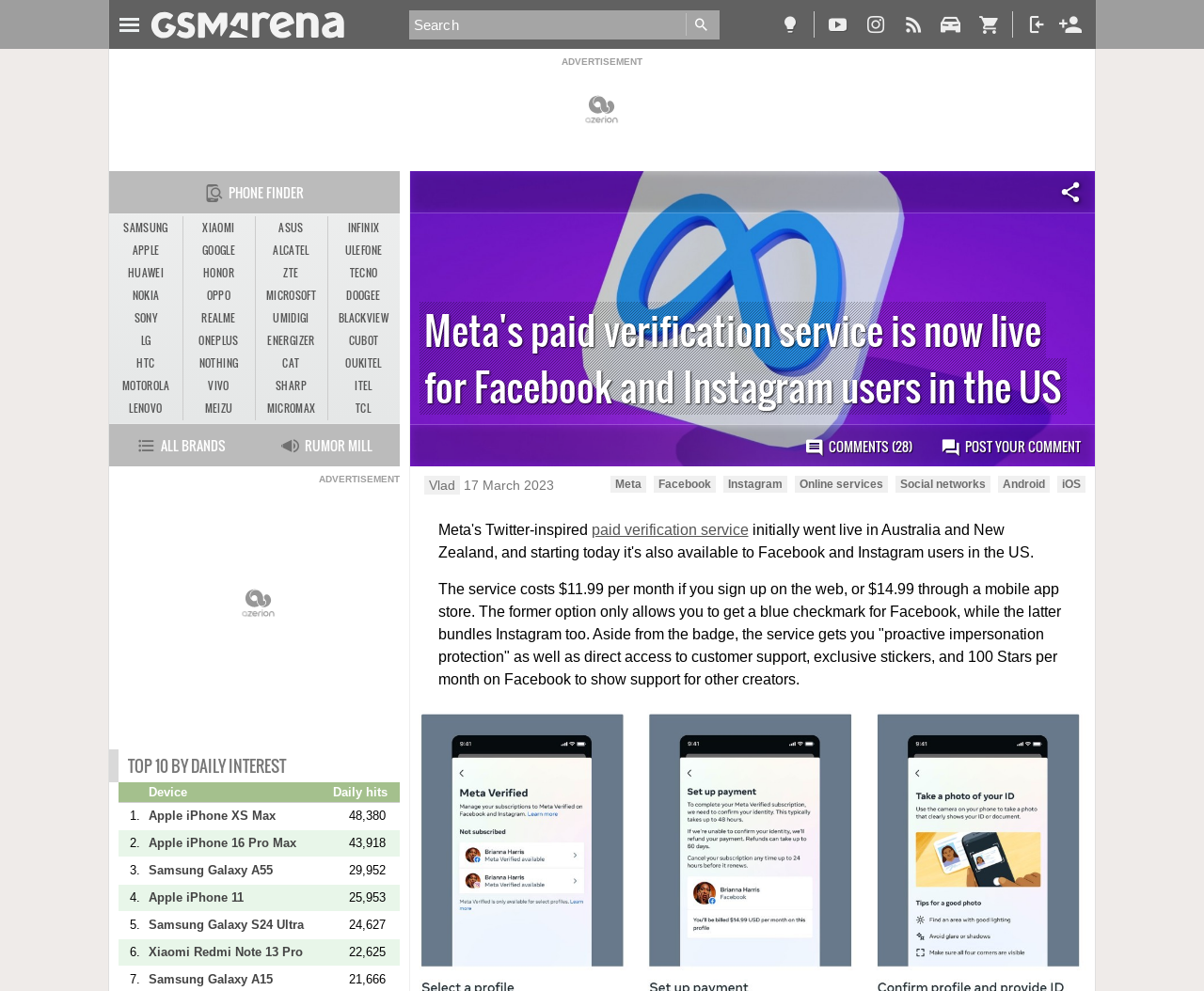Using the provided element description: "Apple iPhone XS Max", determine the bounding box coordinates of the corresponding UI element in the screenshot.

[0.123, 0.815, 0.273, 0.832]